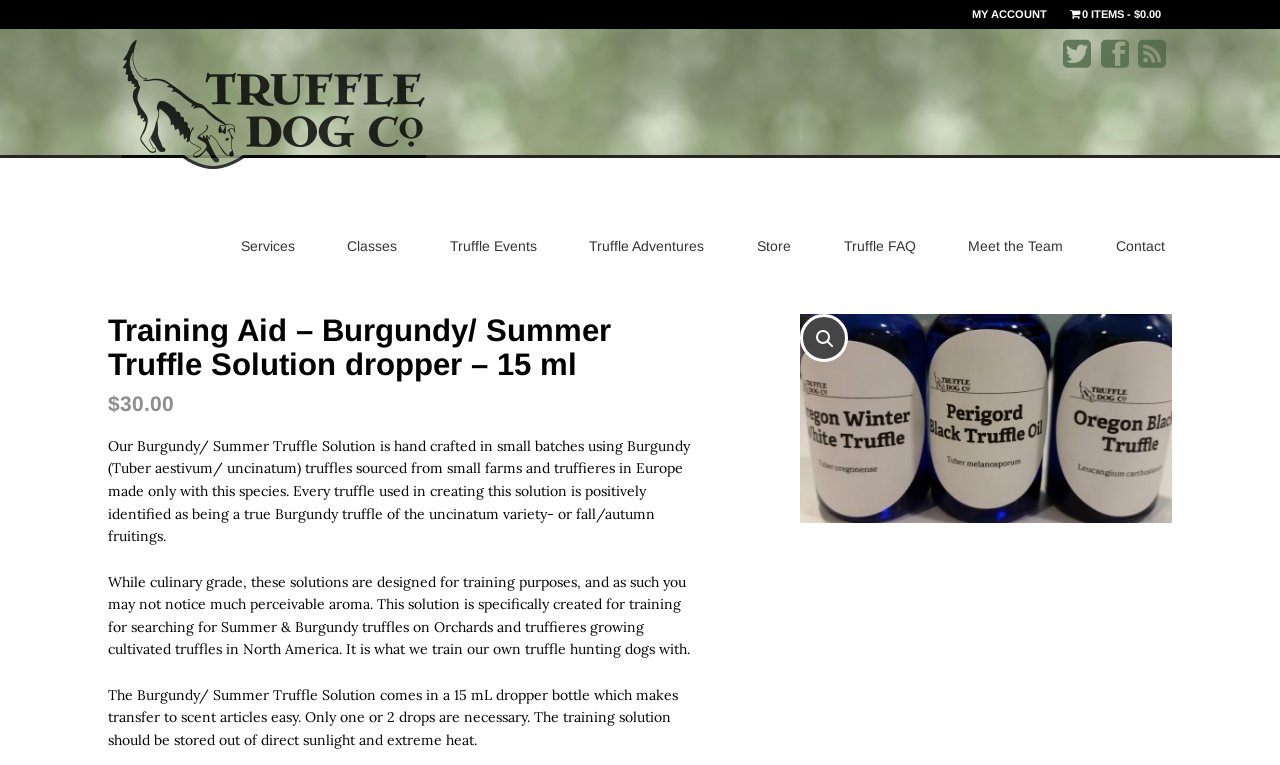Identify the bounding box coordinates of the clickable region necessary to fulfill the following instruction: "Go to Store". The bounding box coordinates should be four float numbers between 0 and 1, i.e., [left, top, right, bottom].

[0.586, 0.298, 0.624, 0.346]